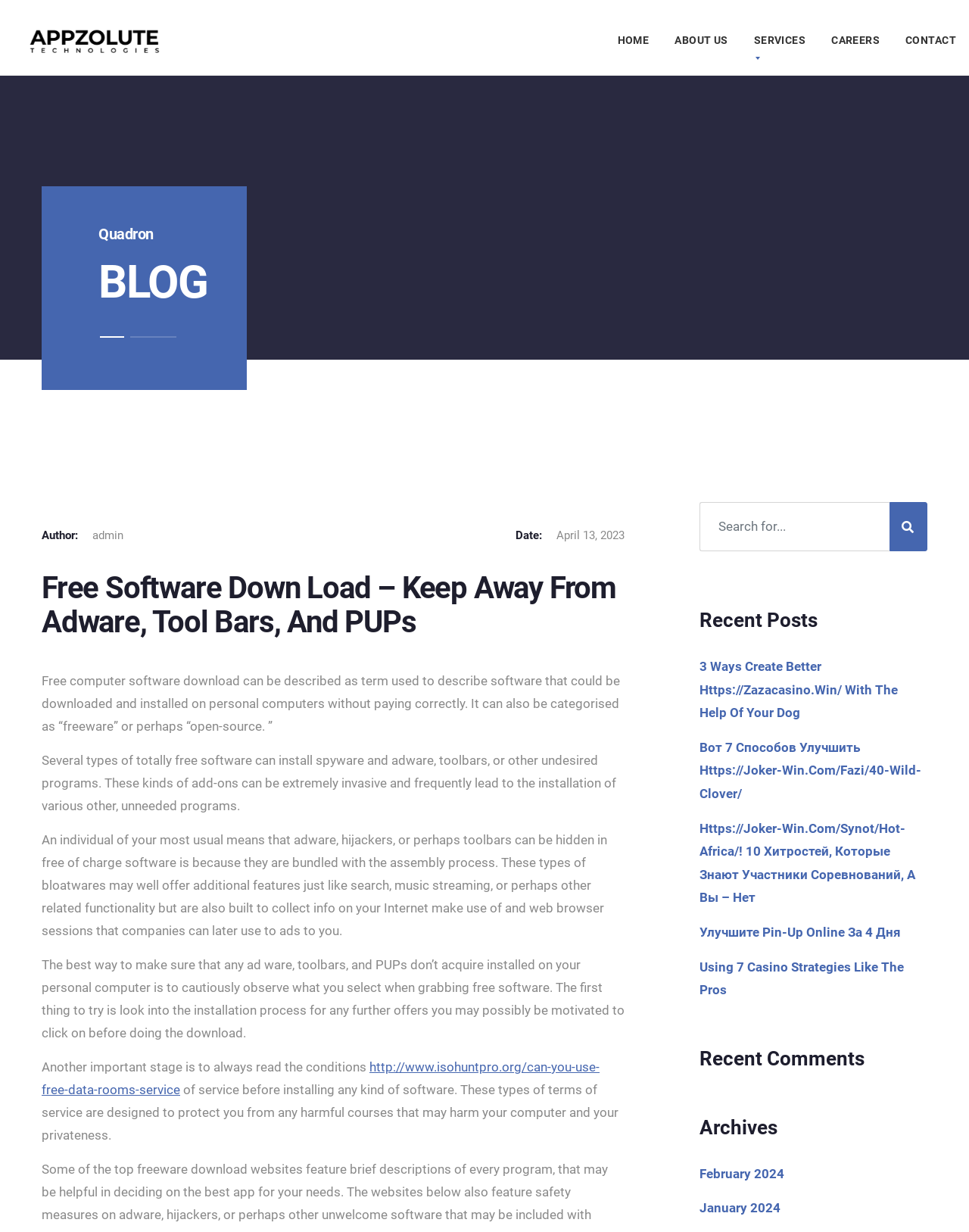Determine the bounding box coordinates for the UI element described. Format the coordinates as (top-left x, top-left y, bottom-right x, bottom-right y) and ensure all values are between 0 and 1. Element description: January 2024

[0.722, 0.974, 0.805, 0.987]